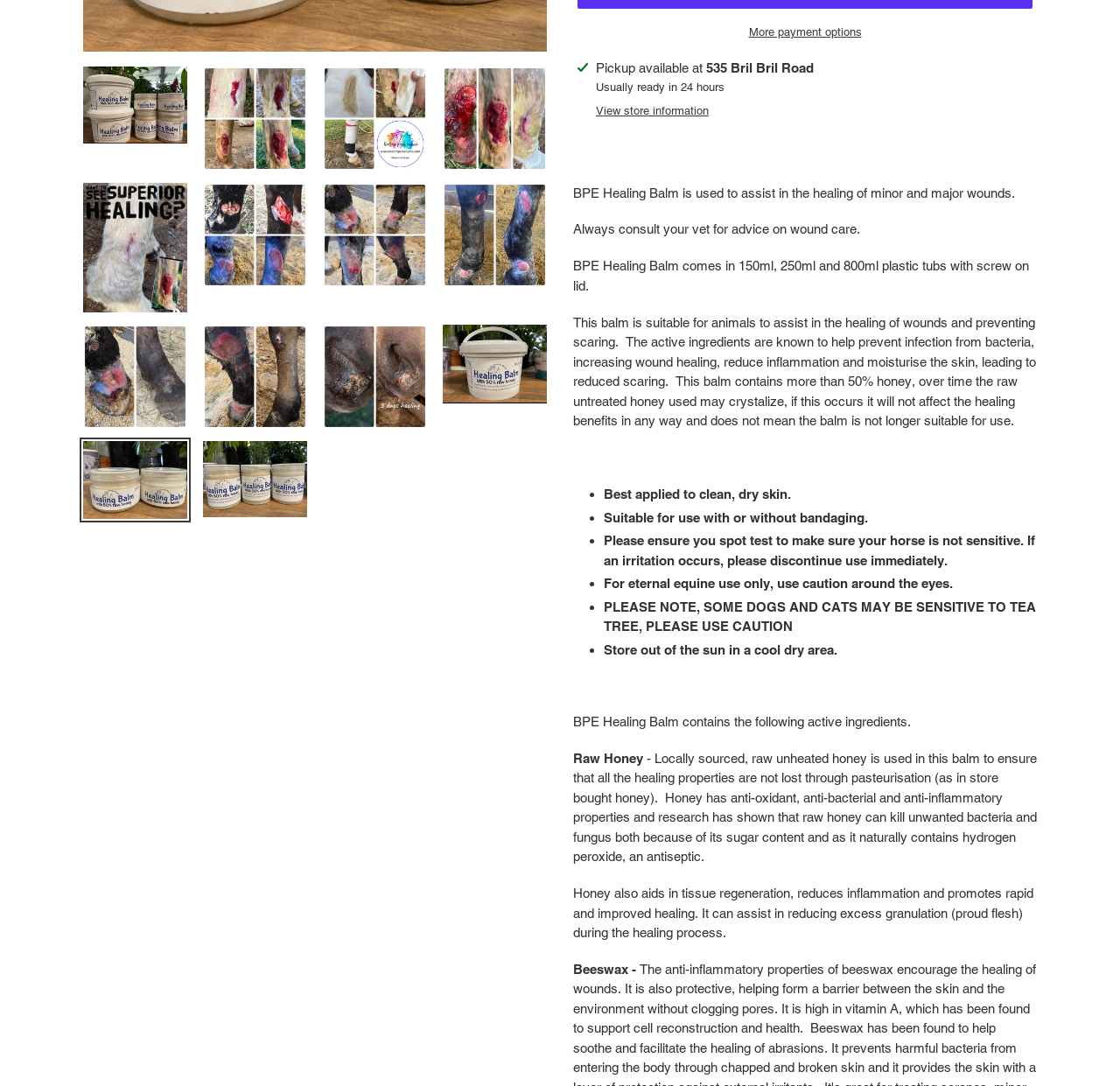Provide the bounding box coordinates in the format (top-left x, top-left y, bottom-right x, bottom-right y). All values are floating point numbers between 0 and 1. Determine the bounding box coordinate of the UI element described as: ISAGT 2018

None